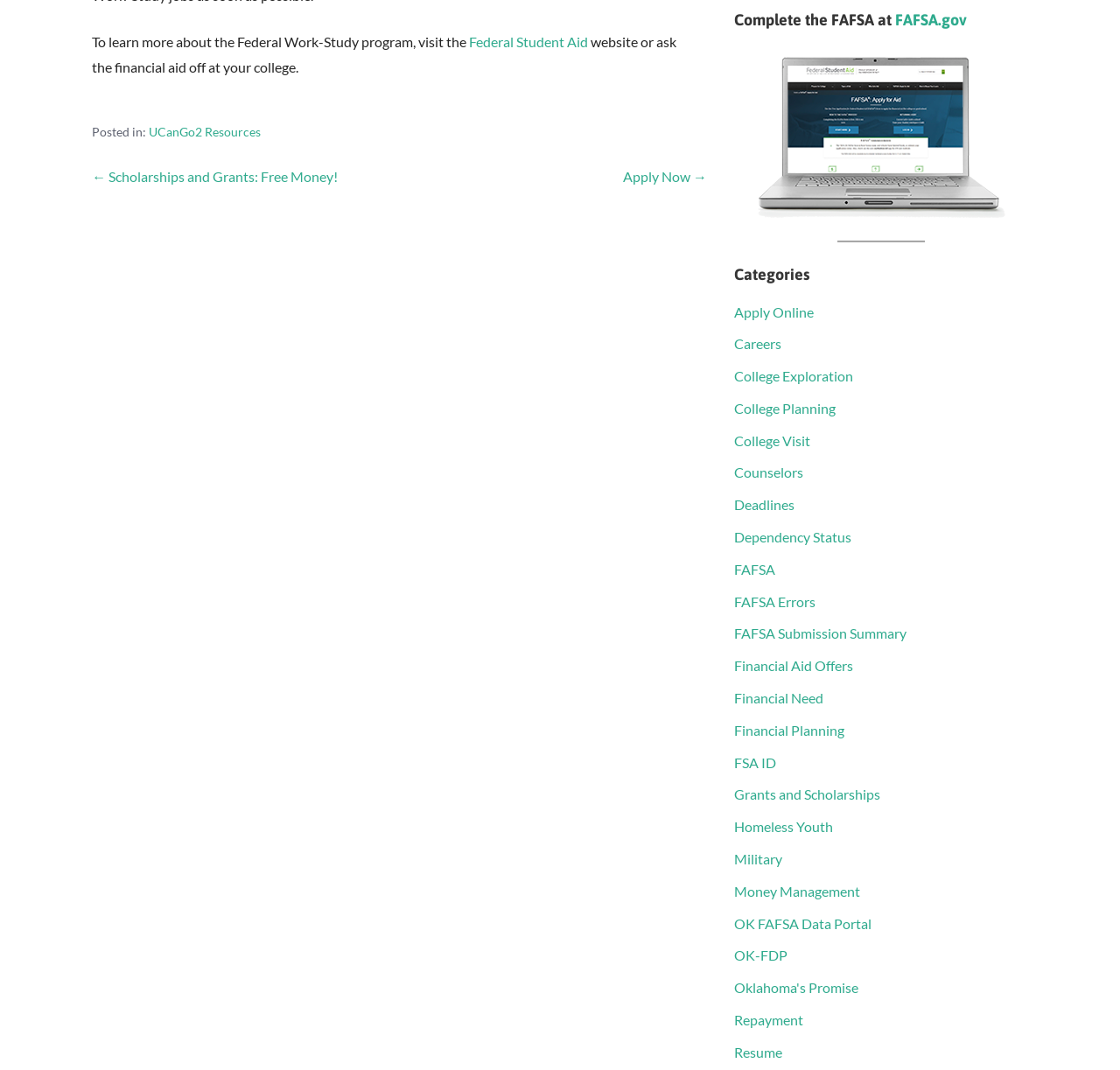Indicate the bounding box coordinates of the clickable region to achieve the following instruction: "visit the Federal Student Aid website."

[0.419, 0.031, 0.525, 0.047]